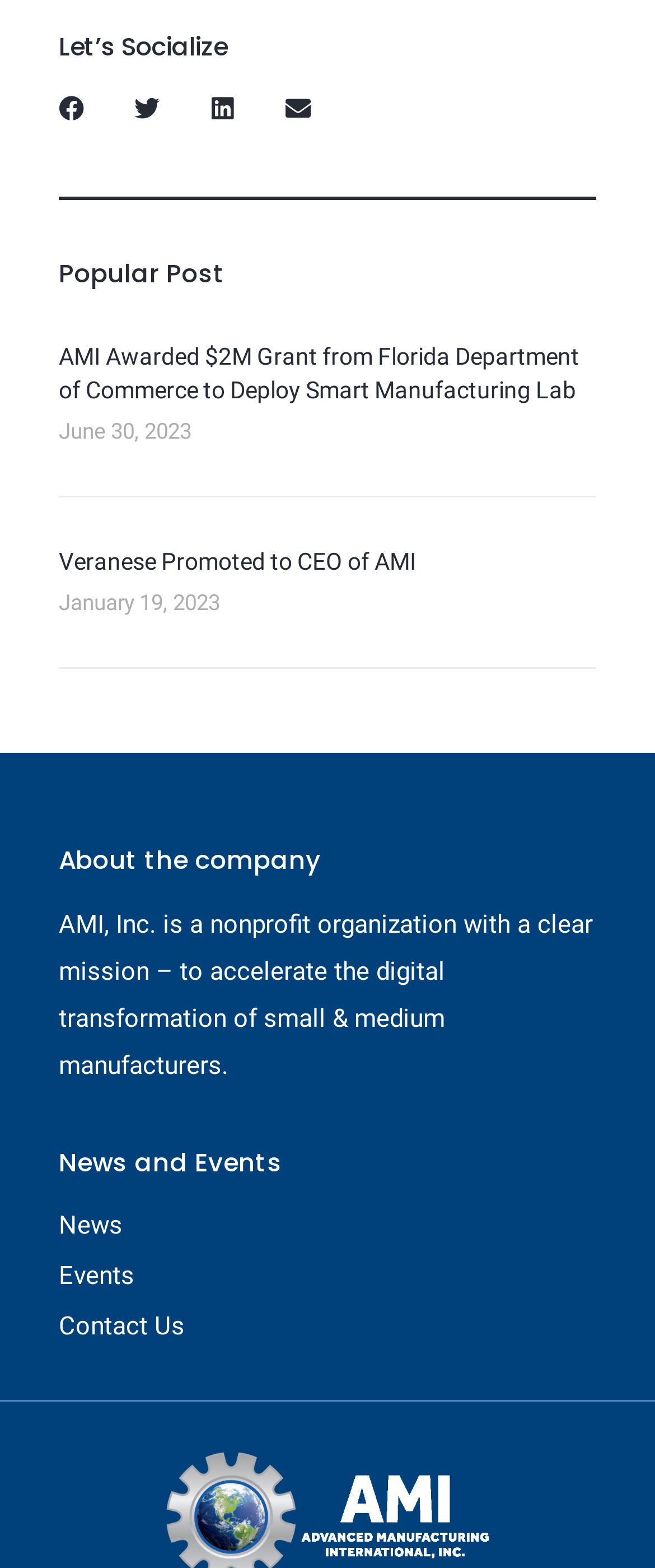What is the title of the latest article?
Based on the visual, give a brief answer using one word or a short phrase.

AMI Awarded $2M Grant